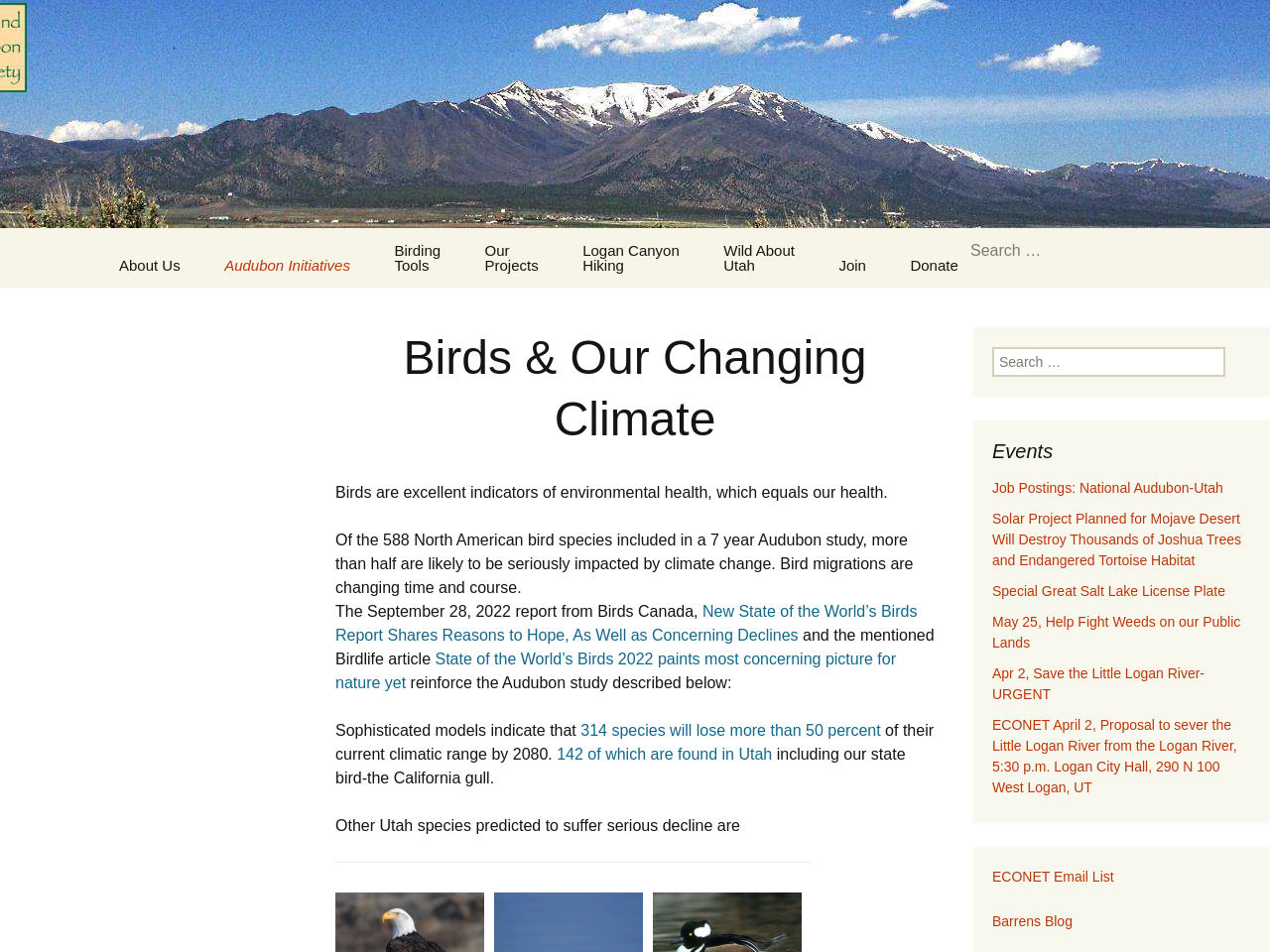Produce an extensive caption that describes everything on the webpage.

The webpage is about Bridgerland Audubon, an organization focused on protecting the nature of Utah for people and wildlife. At the top of the page, there is a heading that reads "Bridgerland Audubon: Protecting the nature of Utah for people and wildlife" followed by a subheading with the same text. Below this, there is a link to skip to the content.

The main content of the page is divided into several sections, each with a series of links related to a specific topic. On the left side of the page, there are links to "About Us", "Mission Statement/Organization", and other related topics. Below this, there are links to "Fieldtrips and Events", "In the News", and "Audubon Society Links".

On the right side of the page, there are links to "Audubon Initiatives", including "Bird-Friendly Living", "Birds and Our Changing Climate", and "Climate Watch". Below this, there are links to "Birding Tools", including "Places to Bird in the Cache County, Utah Area", "Bird Feeding", and "Bird Reporting".

Further down the page, there are links to "Bird ID & Location Resources", "Birding Projects & Events", and "Checklists". There are also links to "Teaching Resources", "Wildlife Mortality", and "Wildlife Rehabilitation".

The page also features a section on "Our Projects", which includes links to "Advocacy", "Education", "Legislative Updates", and "Public Lands Preservation". Each of these sections has multiple sub-links related to the topic.

Overall, the webpage provides a wealth of information and resources related to birding, conservation, and environmental protection in Utah.